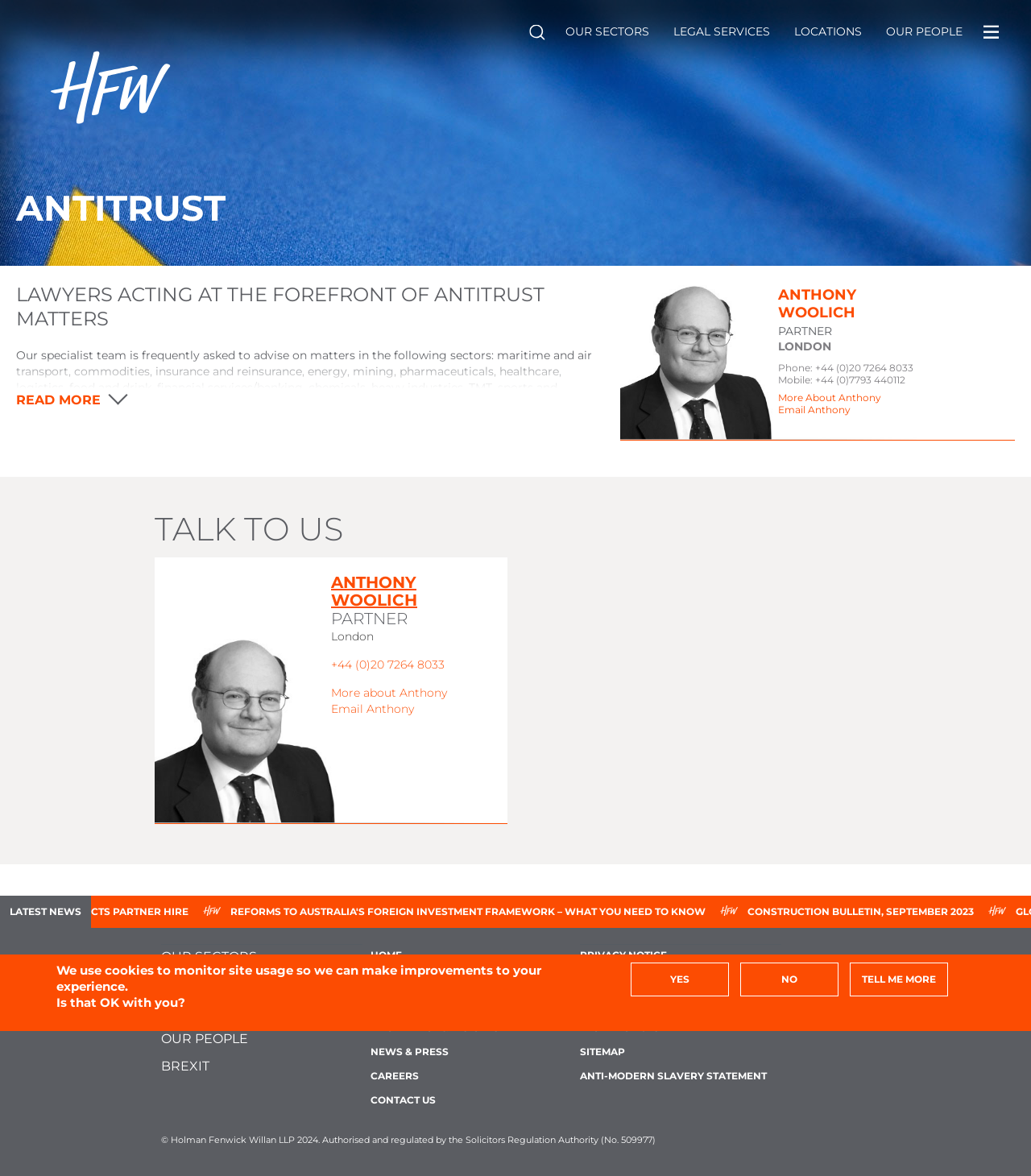Find the bounding box coordinates of the area to click in order to follow the instruction: "Contact Anthony Woolich".

[0.755, 0.333, 0.98, 0.343]